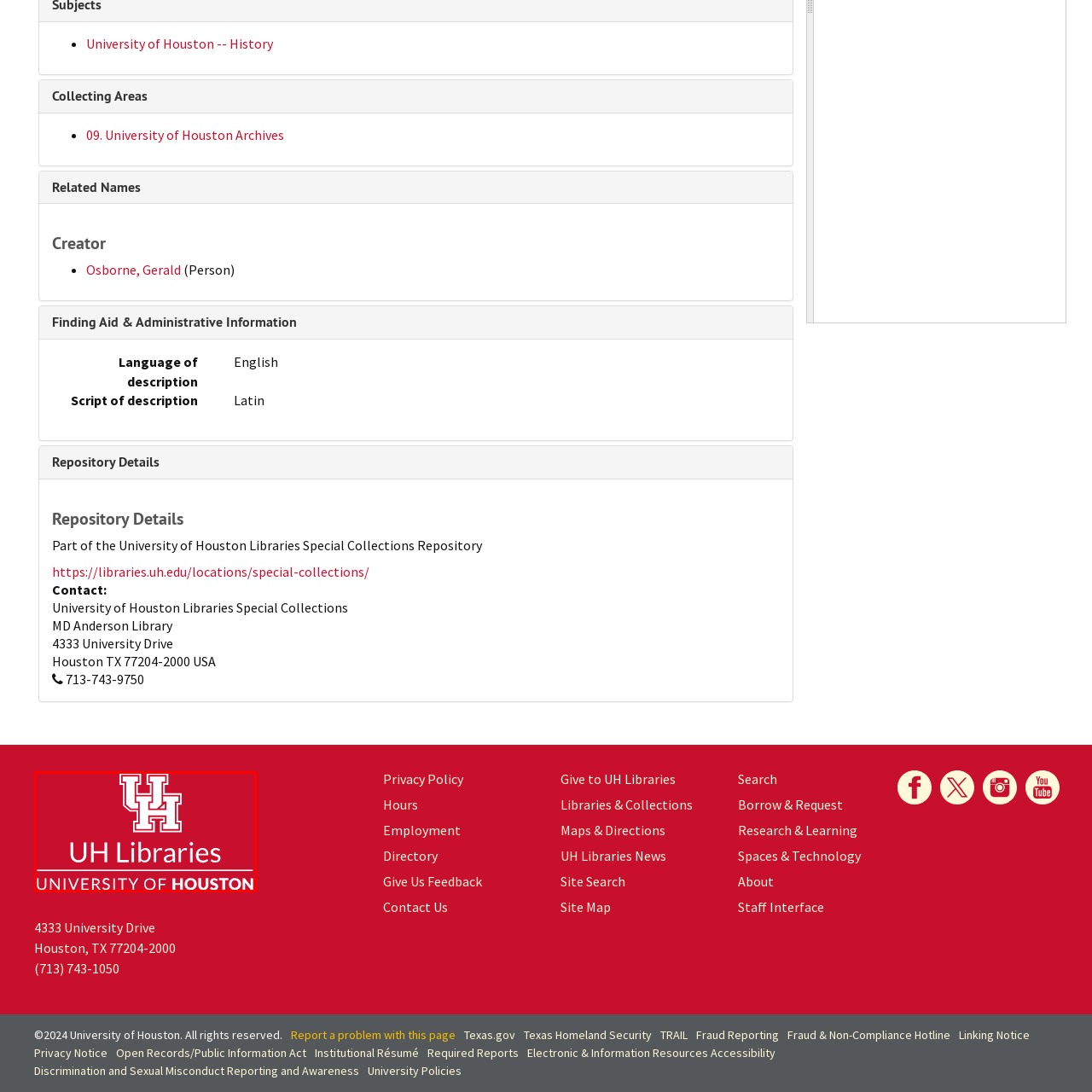Look closely at the image within the red-bordered box and thoroughly answer the question below, using details from the image: What font style is used for the text 'Libraries'?

According to the caption, the text 'Libraries' is written in a modern font, which suggests that the font style used for this text is modern.